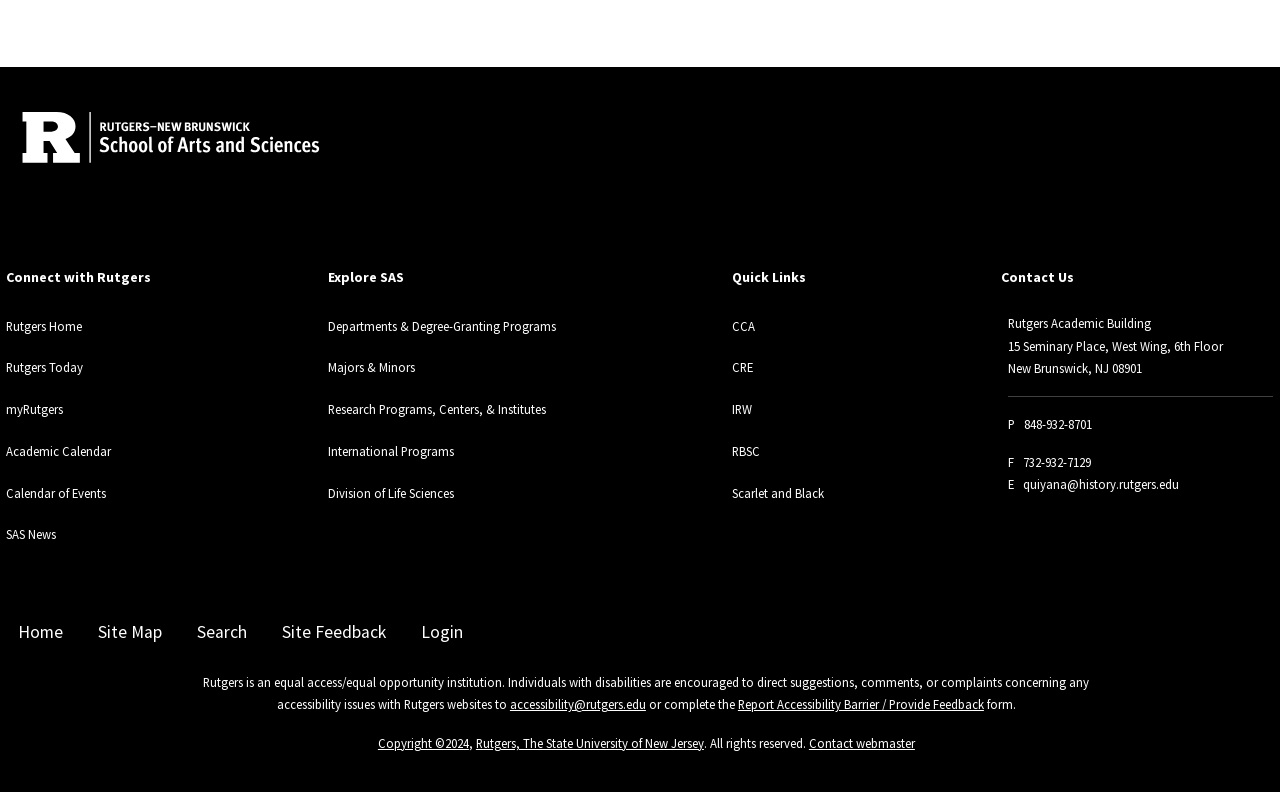Please give the bounding box coordinates of the area that should be clicked to fulfill the following instruction: "Explore Departments & Degree-Granting Programs". The coordinates should be in the format of four float numbers from 0 to 1, i.e., [left, top, right, bottom].

[0.256, 0.393, 0.434, 0.413]